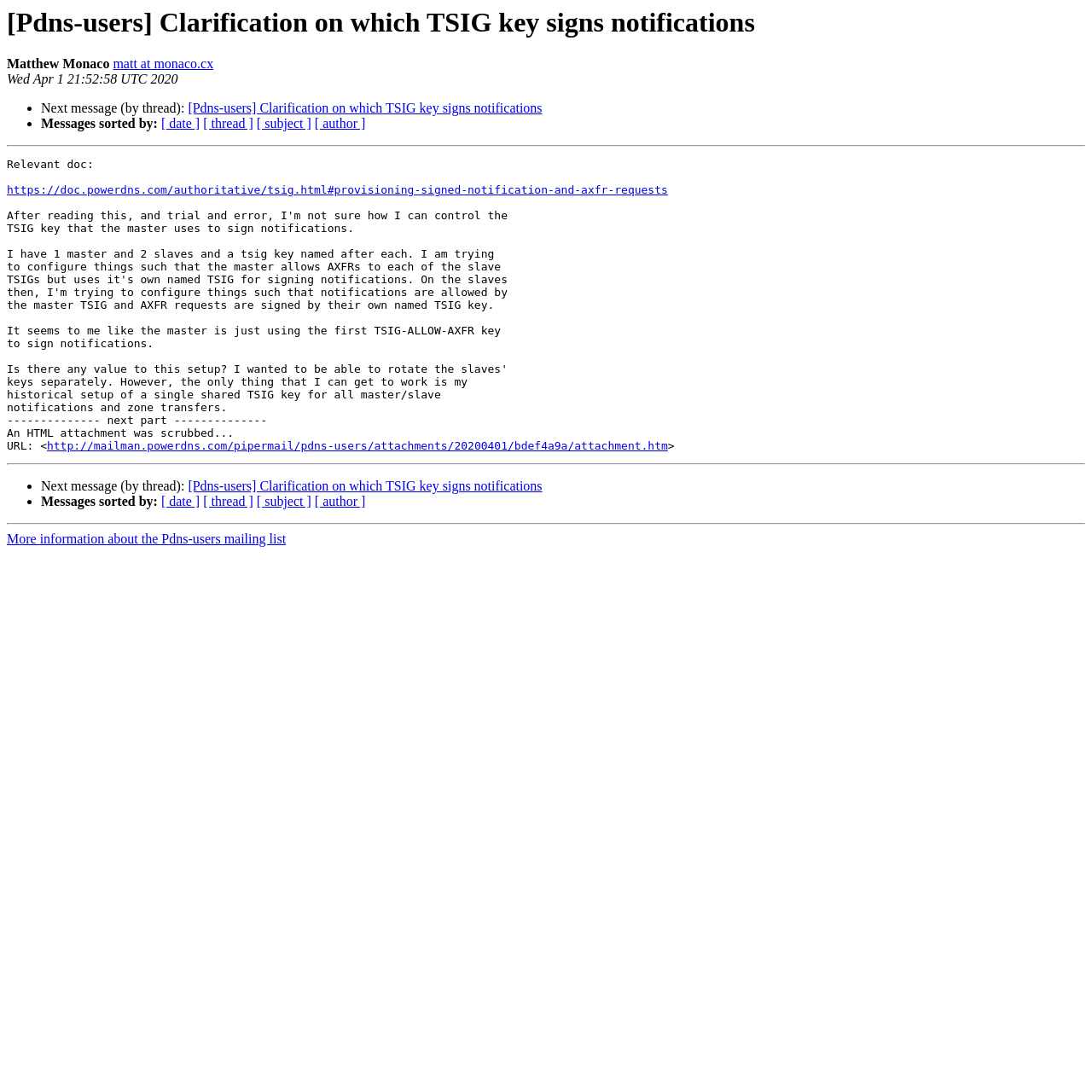Determine the bounding box for the HTML element described here: "[ date ]". The coordinates should be given as [left, top, right, bottom] with each number being a float between 0 and 1.

[0.148, 0.107, 0.183, 0.12]